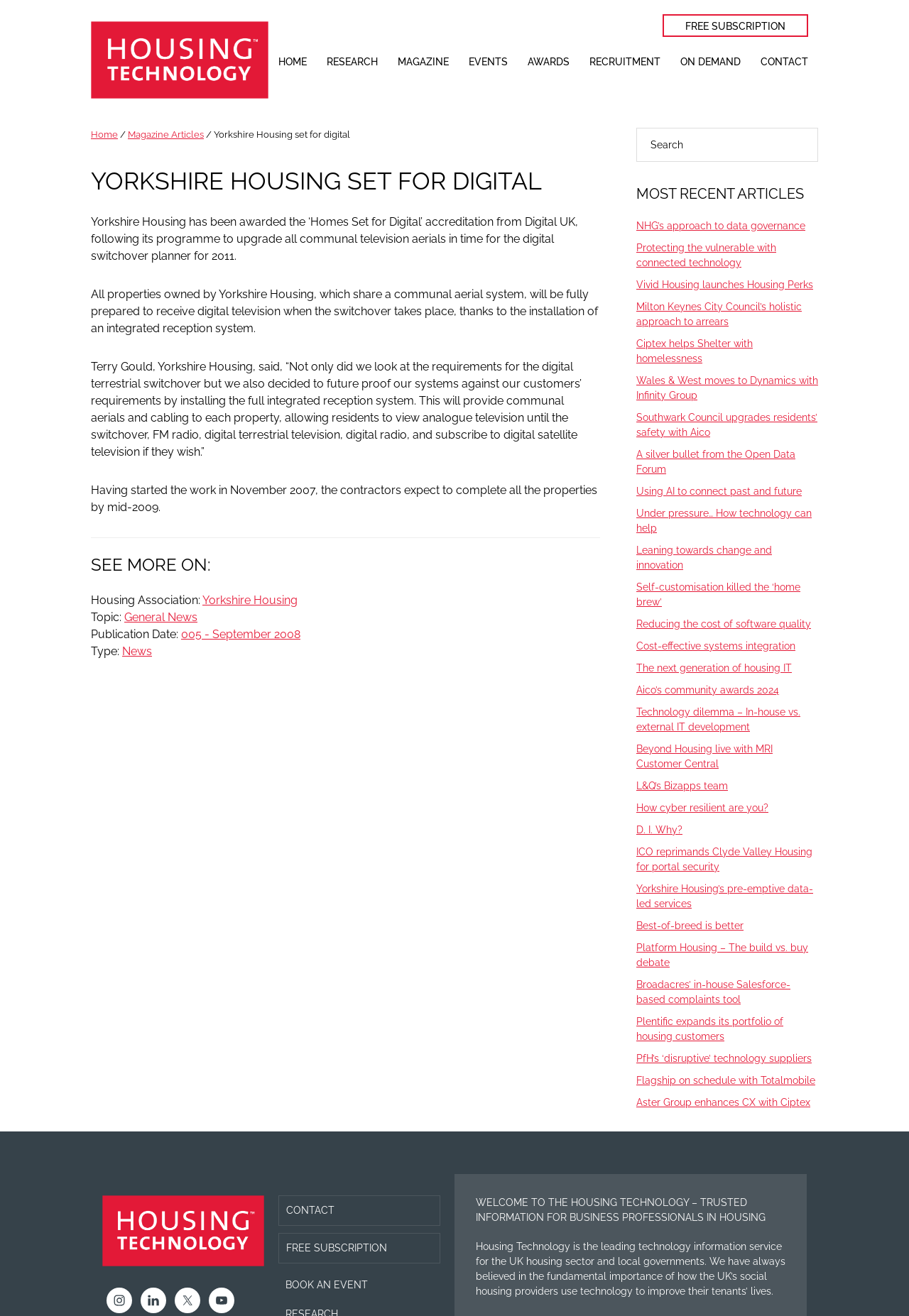Please identify the bounding box coordinates of the area that needs to be clicked to follow this instruction: "Click on 'FREE SUBSCRIPTION'".

[0.729, 0.011, 0.889, 0.028]